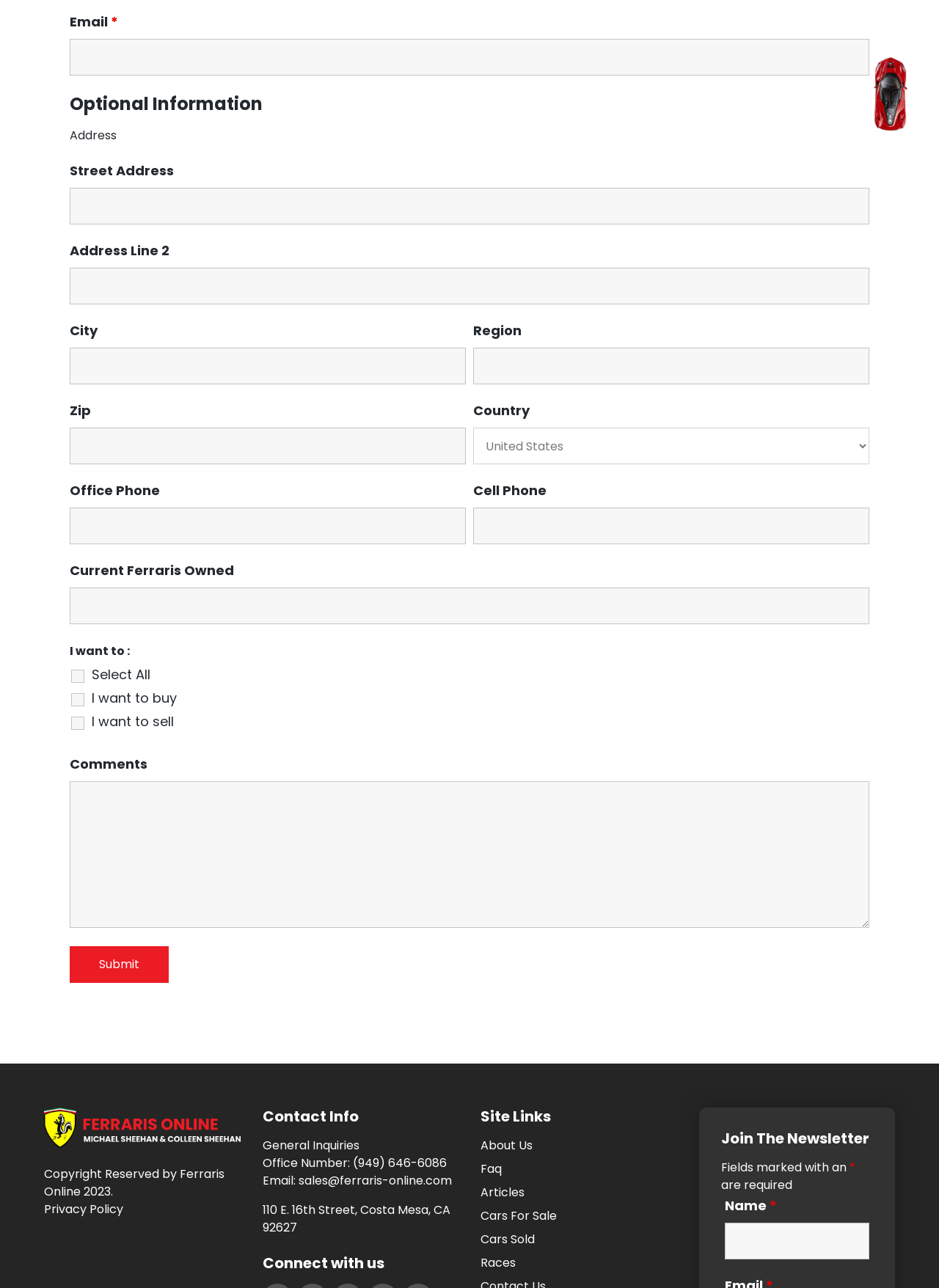Locate the bounding box coordinates of the region to be clicked to comply with the following instruction: "Select country". The coordinates must be four float numbers between 0 and 1, in the form [left, top, right, bottom].

[0.504, 0.332, 0.926, 0.36]